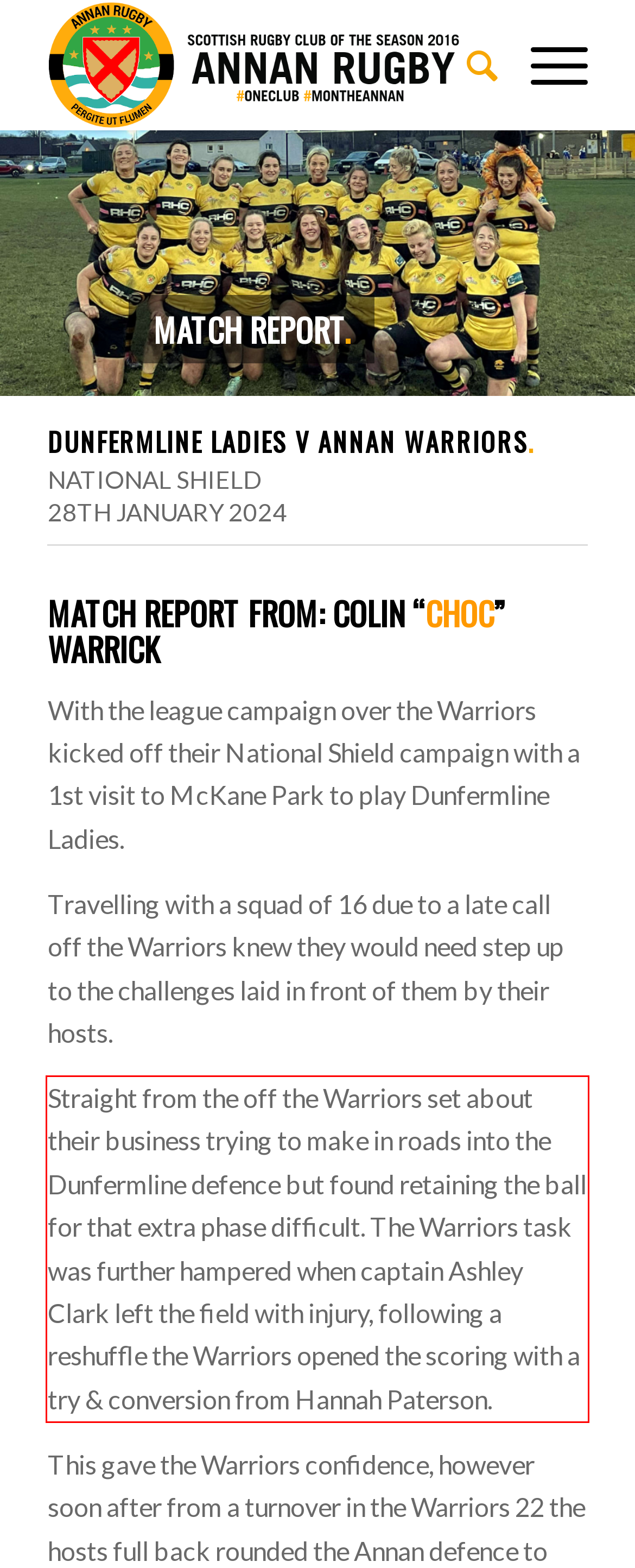From the provided screenshot, extract the text content that is enclosed within the red bounding box.

Straight from the off the Warriors set about their business trying to make in roads into the Dunfermline defence but found retaining the ball for that extra phase difficult. The Warriors task was further hampered when captain Ashley Clark left the field with injury, following a reshuffle the Warriors opened the scoring with a try & conversion from Hannah Paterson.